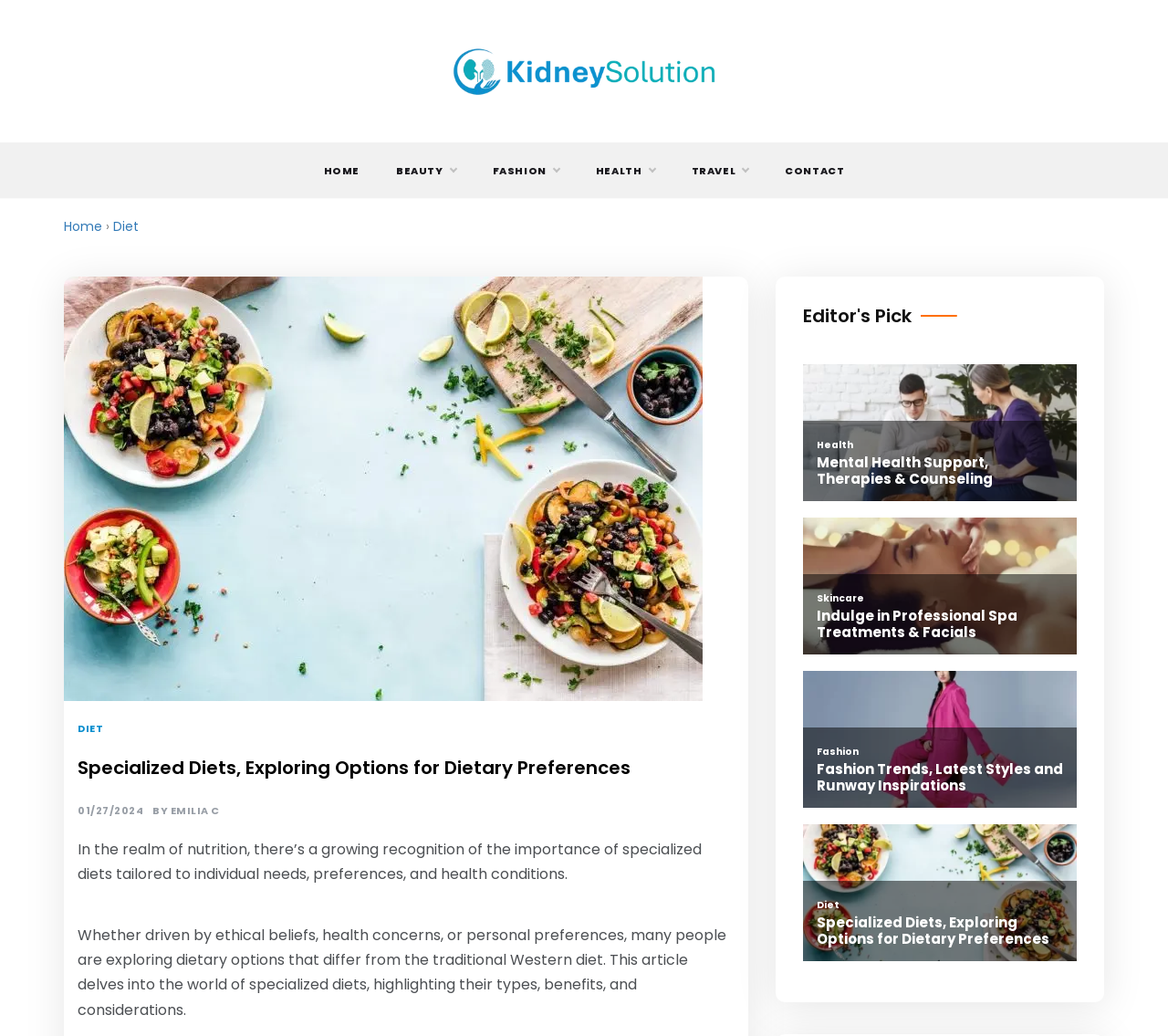What are the topics listed under 'Editor's Pick'?
Based on the content of the image, thoroughly explain and answer the question.

The 'Editor's Pick' section is located in the middle of the webpage, and it lists several topics, including 'Mental Health Support, Therapies & Counseling', 'Indulge in Professional Spa Treatments & Facials', 'Fashion Trends, Latest Styles and Runway Inspirations', and 'Specialized Diets, Exploring Options for Dietary Preferences'. These topics are represented as links with corresponding images.